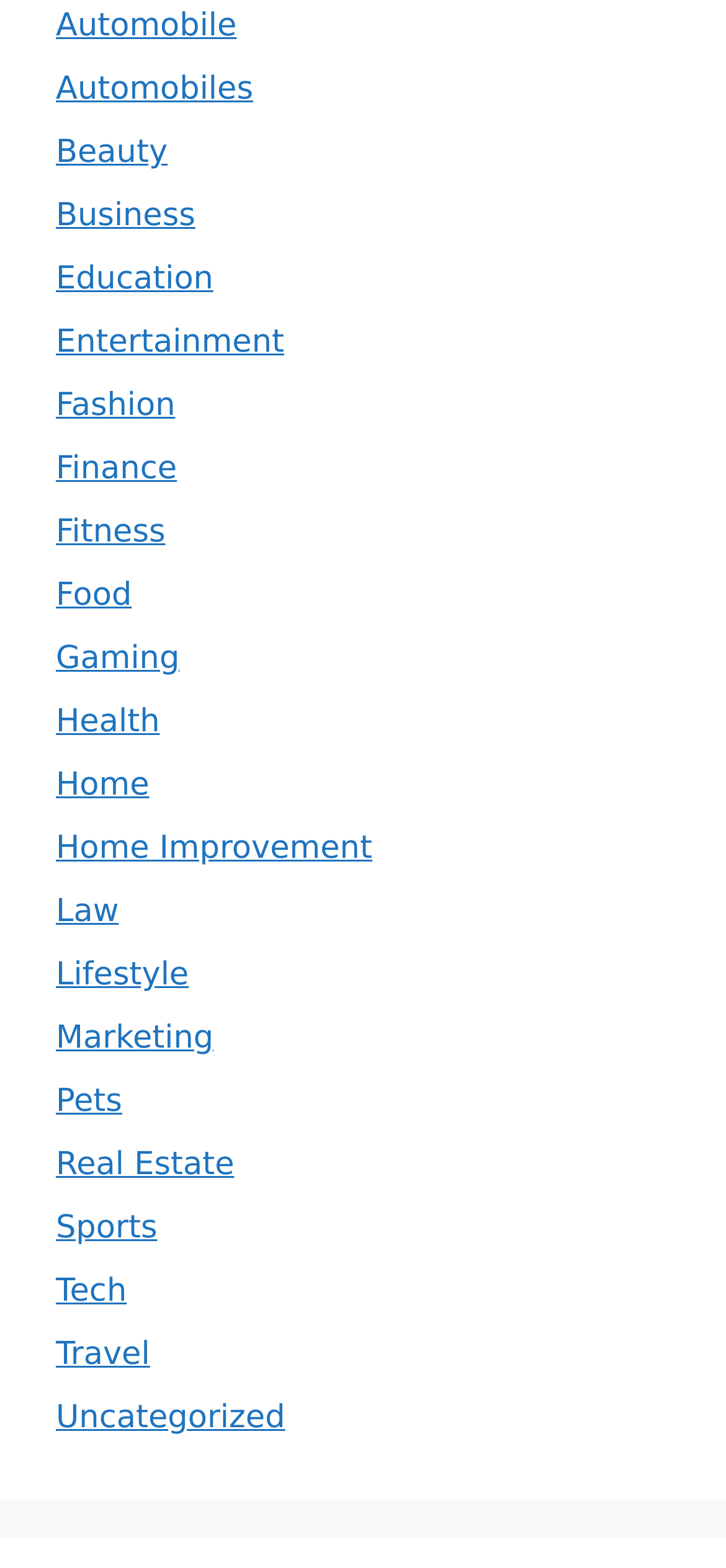Locate the bounding box coordinates of the area where you should click to accomplish the instruction: "Learn about Tech".

[0.077, 0.812, 0.175, 0.836]